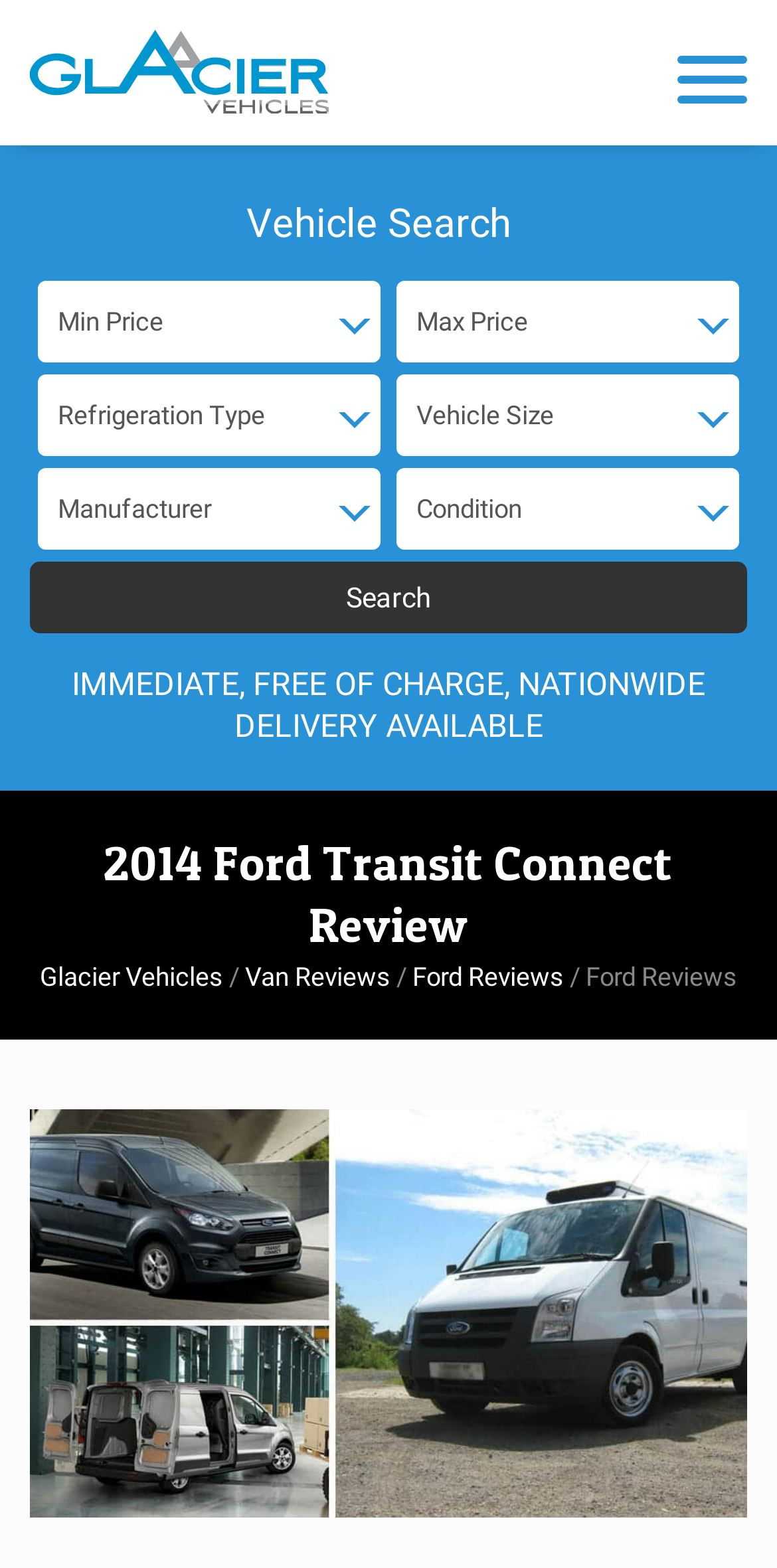Predict the bounding box for the UI component with the following description: "value="Search"".

[0.038, 0.358, 0.962, 0.404]